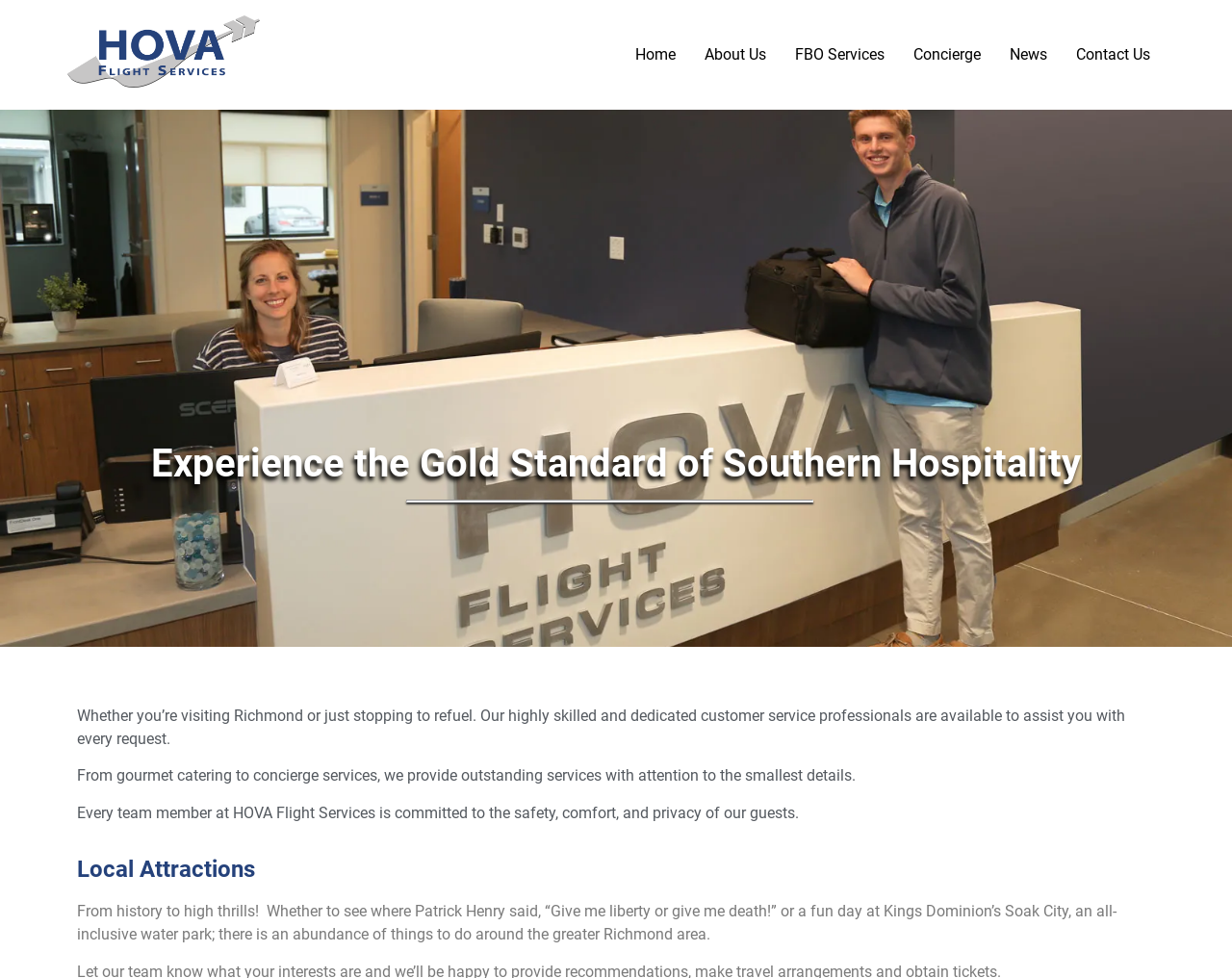Identify the bounding box coordinates of the clickable region to carry out the given instruction: "Read about Local Attractions".

[0.062, 0.877, 0.938, 0.901]